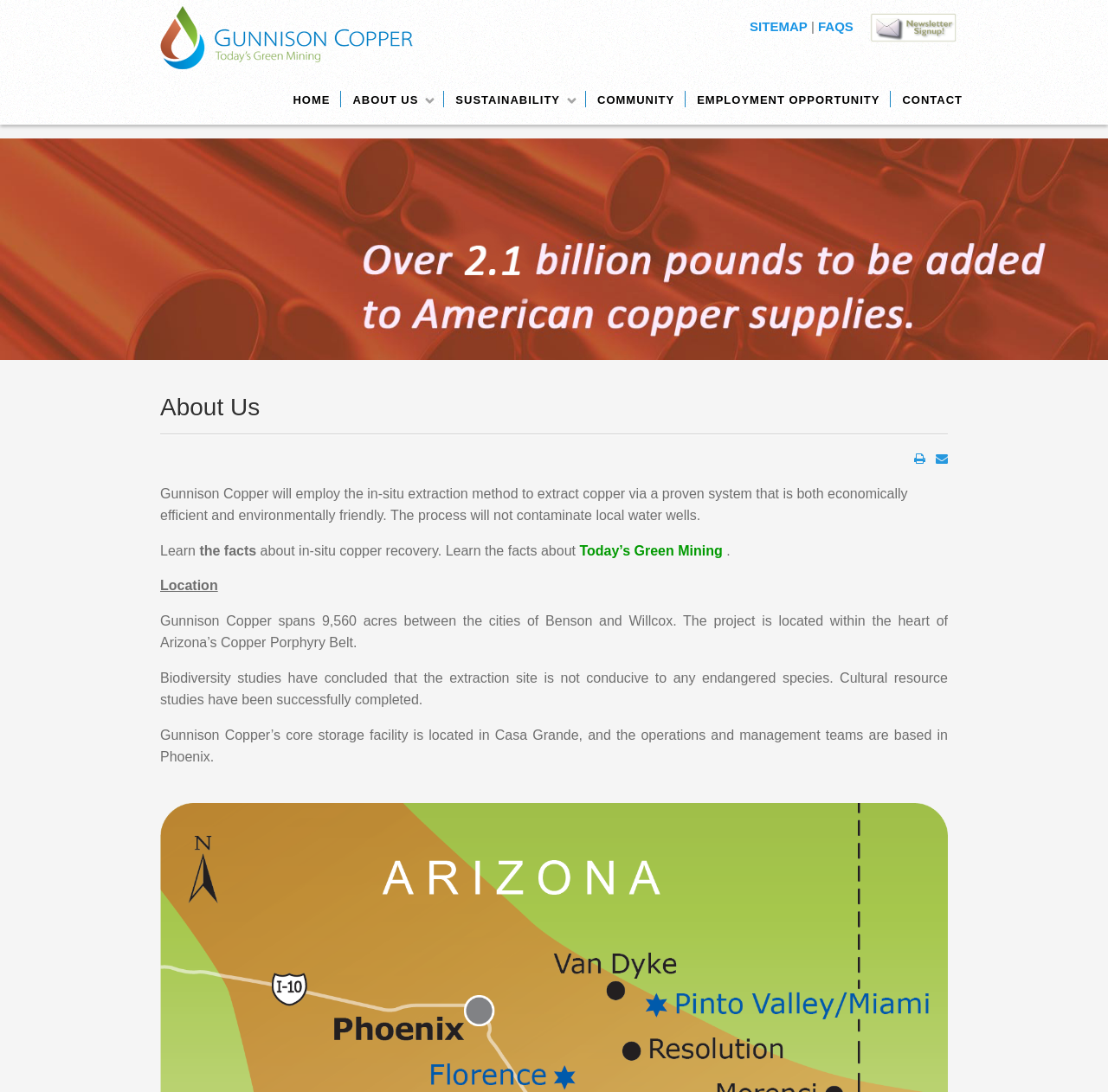Find the bounding box coordinates of the element you need to click on to perform this action: 'Visit the website 'www.amazon.com''. The coordinates should be represented by four float values between 0 and 1, in the format [left, top, right, bottom].

None